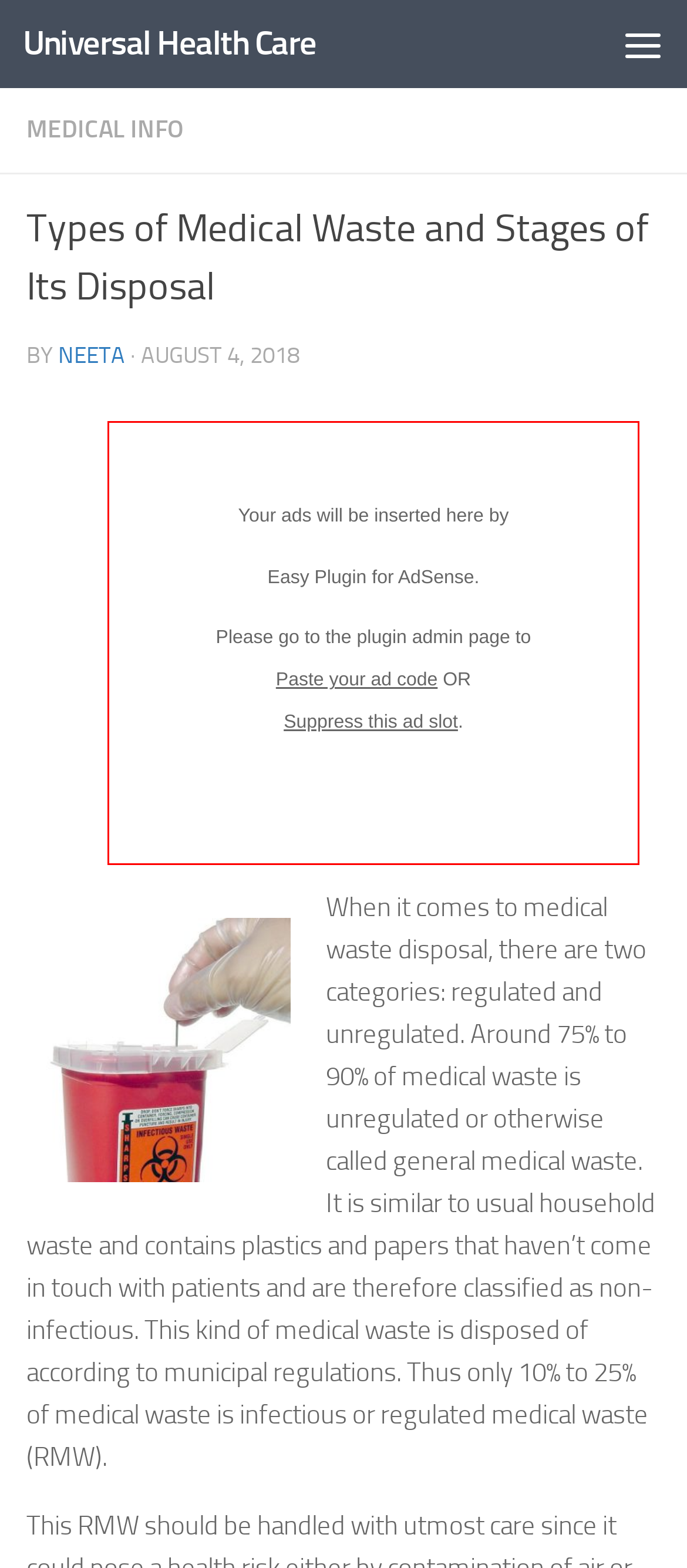Please determine and provide the text content of the webpage's heading.

Types of Medical Waste and Stages of Its Disposal